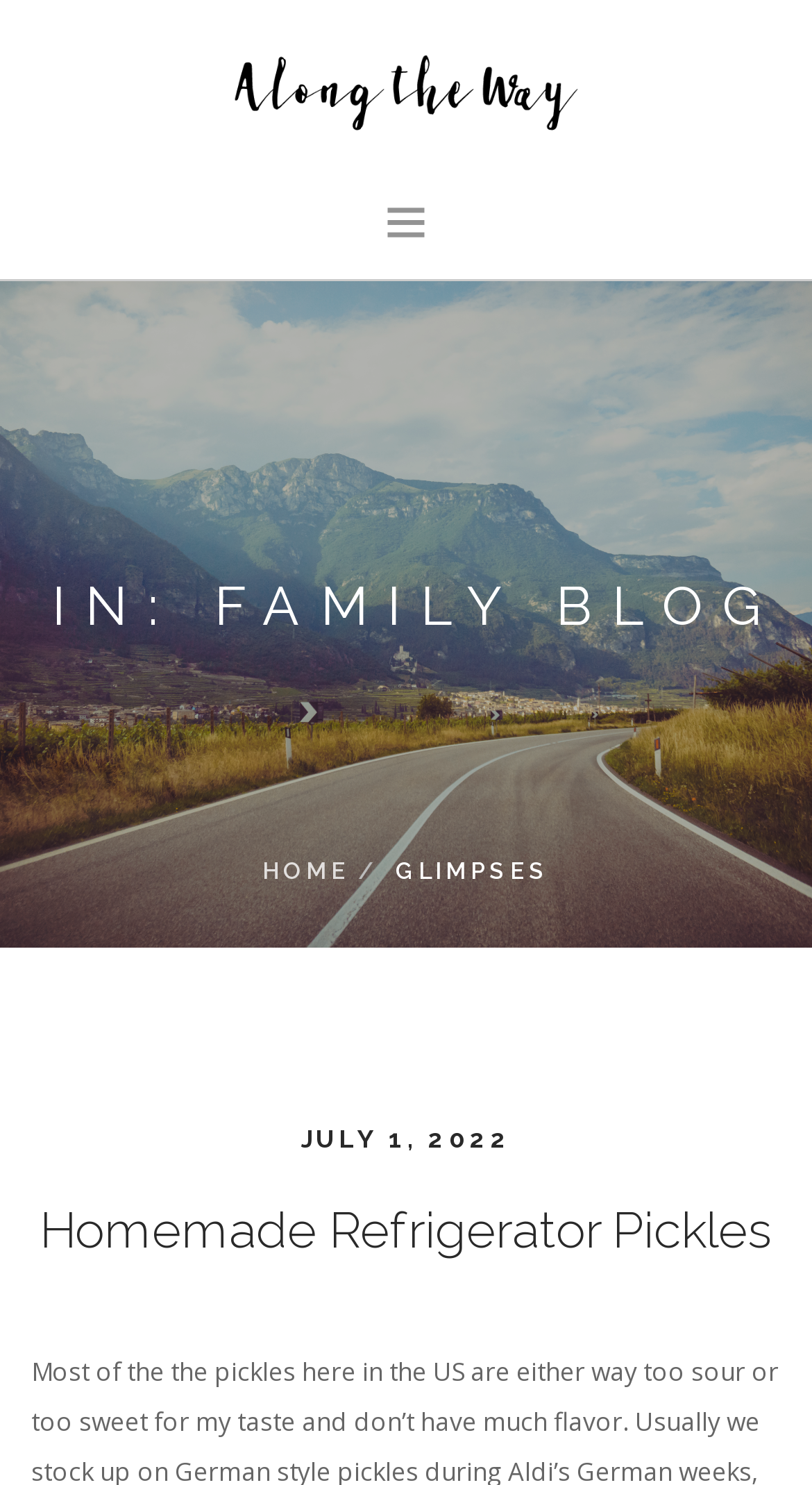Given the description of the UI element: "alt="Along The Way"", predict the bounding box coordinates in the form of [left, top, right, bottom], with each value being a float between 0 and 1.

[0.286, 0.041, 0.714, 0.067]